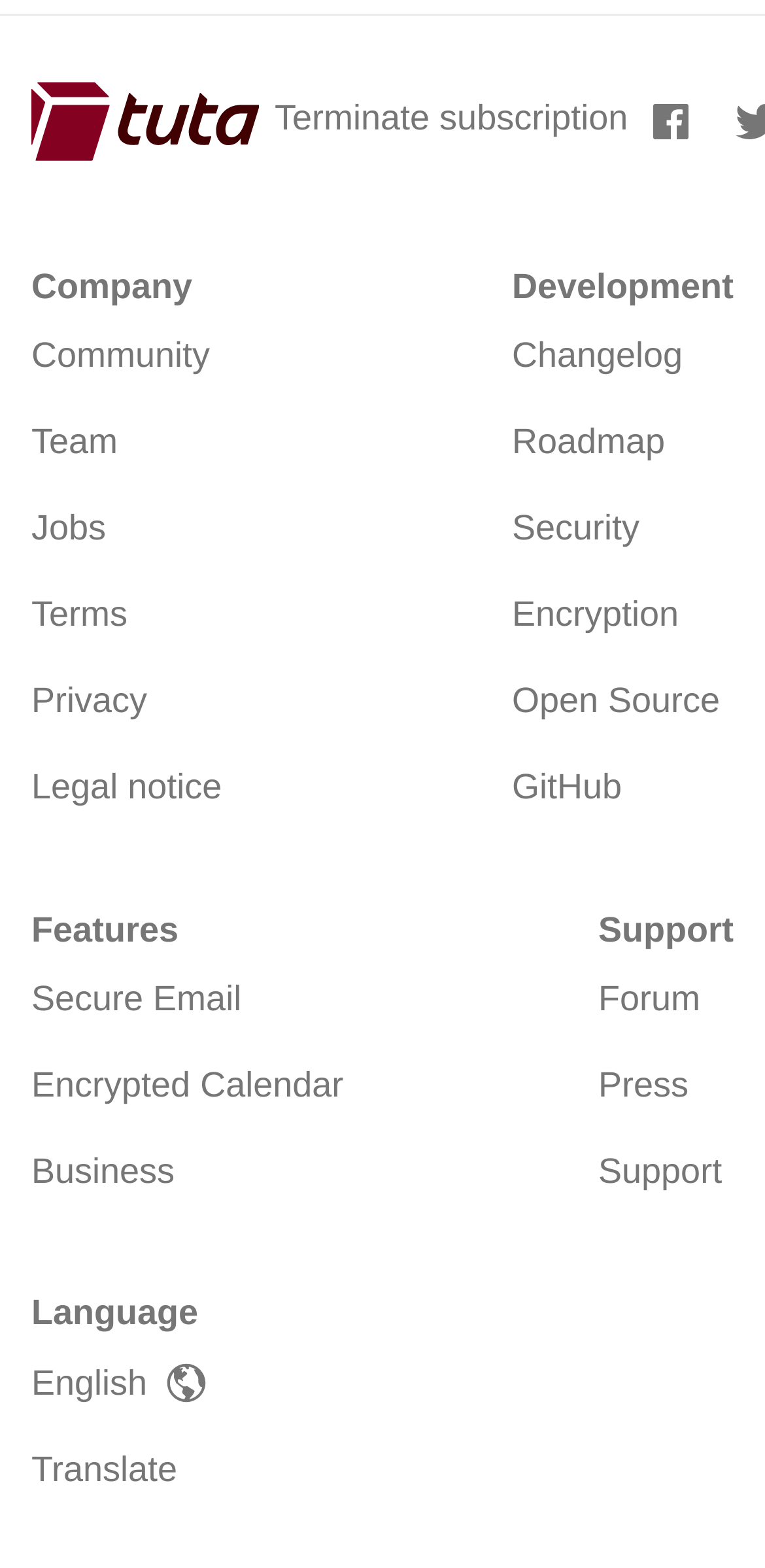Bounding box coordinates are specified in the format (top-left x, top-left y, bottom-right x, bottom-right y). All values are floating point numbers bounded between 0 and 1. Please provide the bounding box coordinate of the region this sentence describes: Open Source

[0.669, 0.421, 0.959, 0.476]